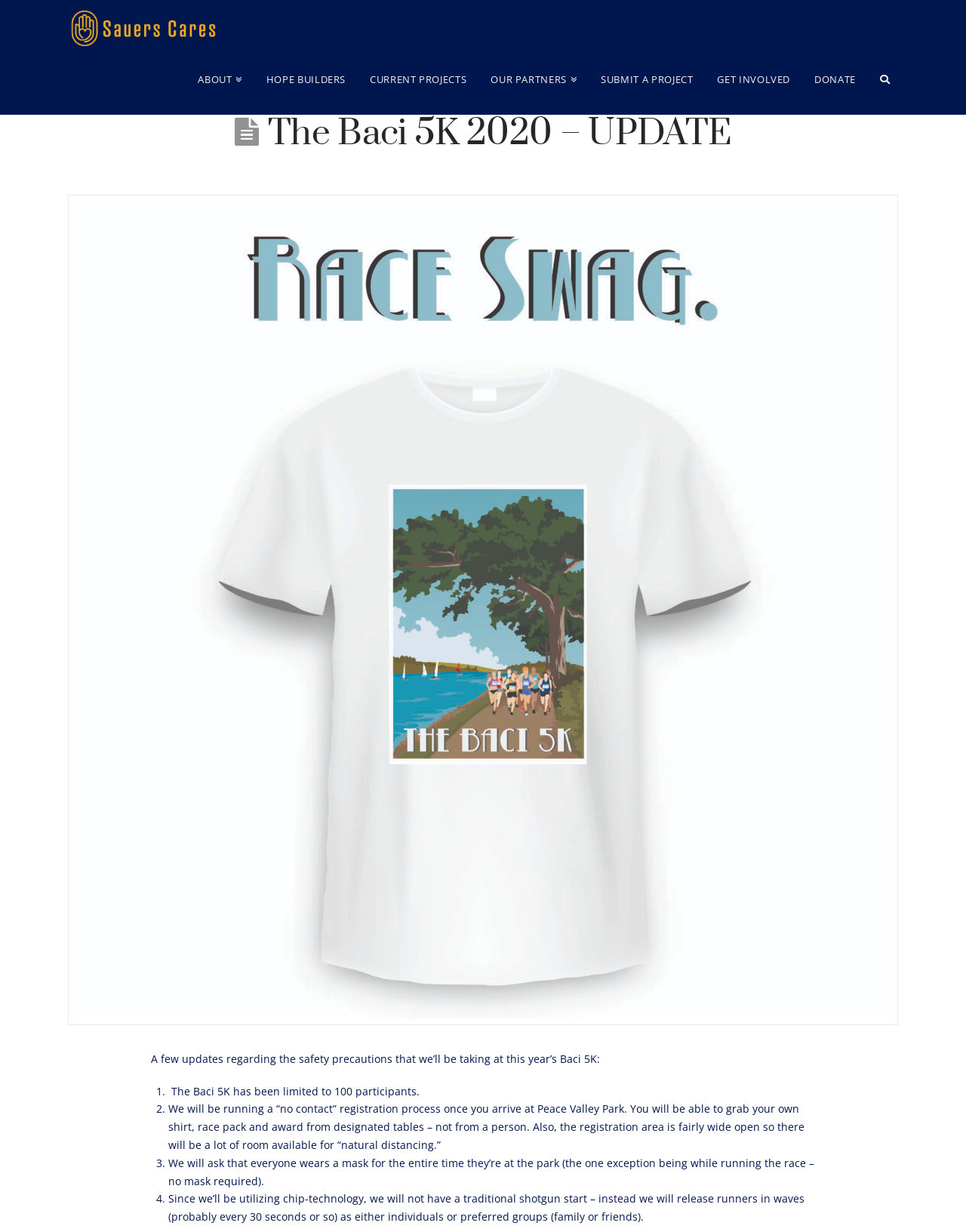Can you show the bounding box coordinates of the region to click on to complete the task described in the instruction: "Contact customer service"?

None